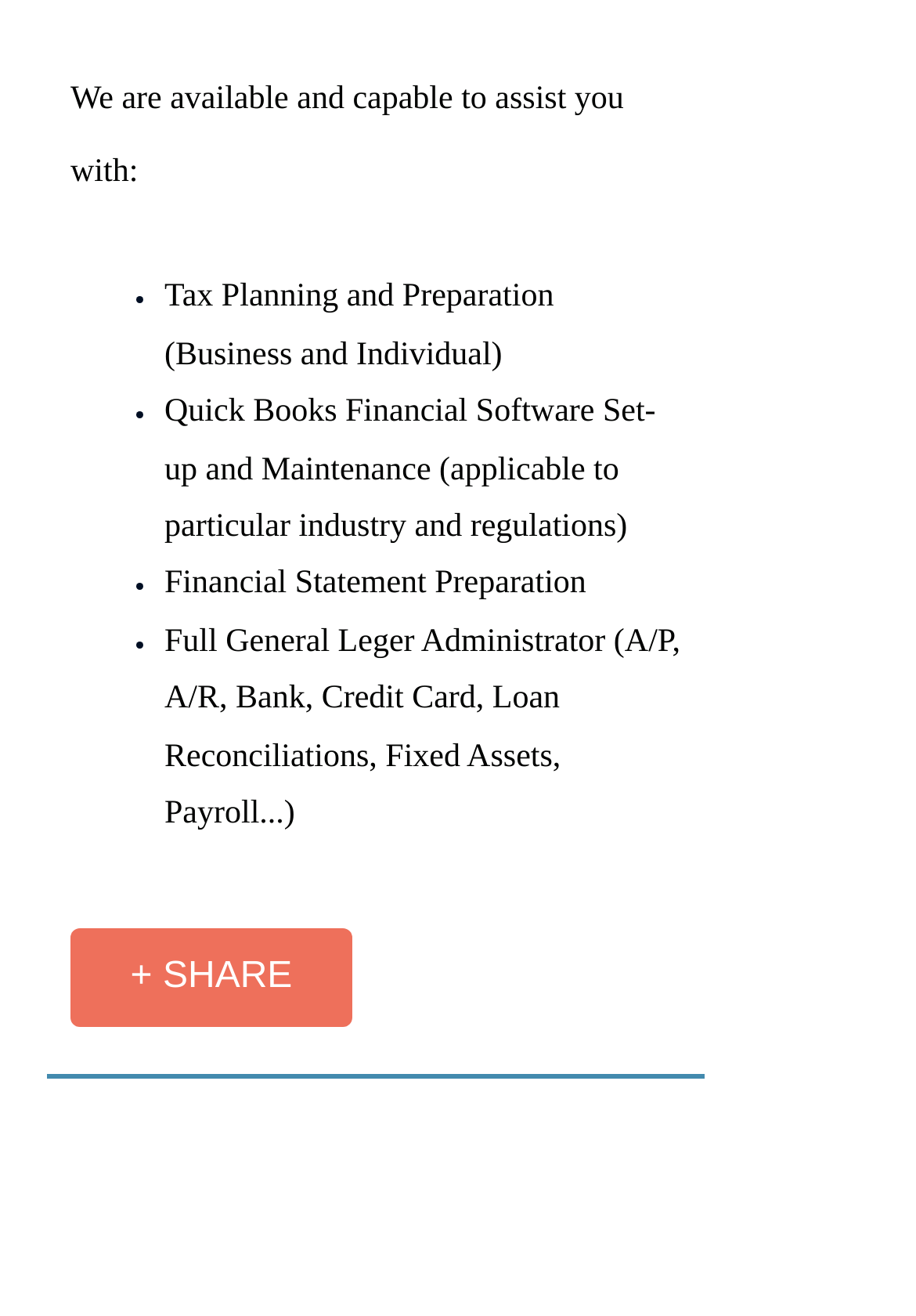Determine the bounding box coordinates of the UI element described by: "Home".

None